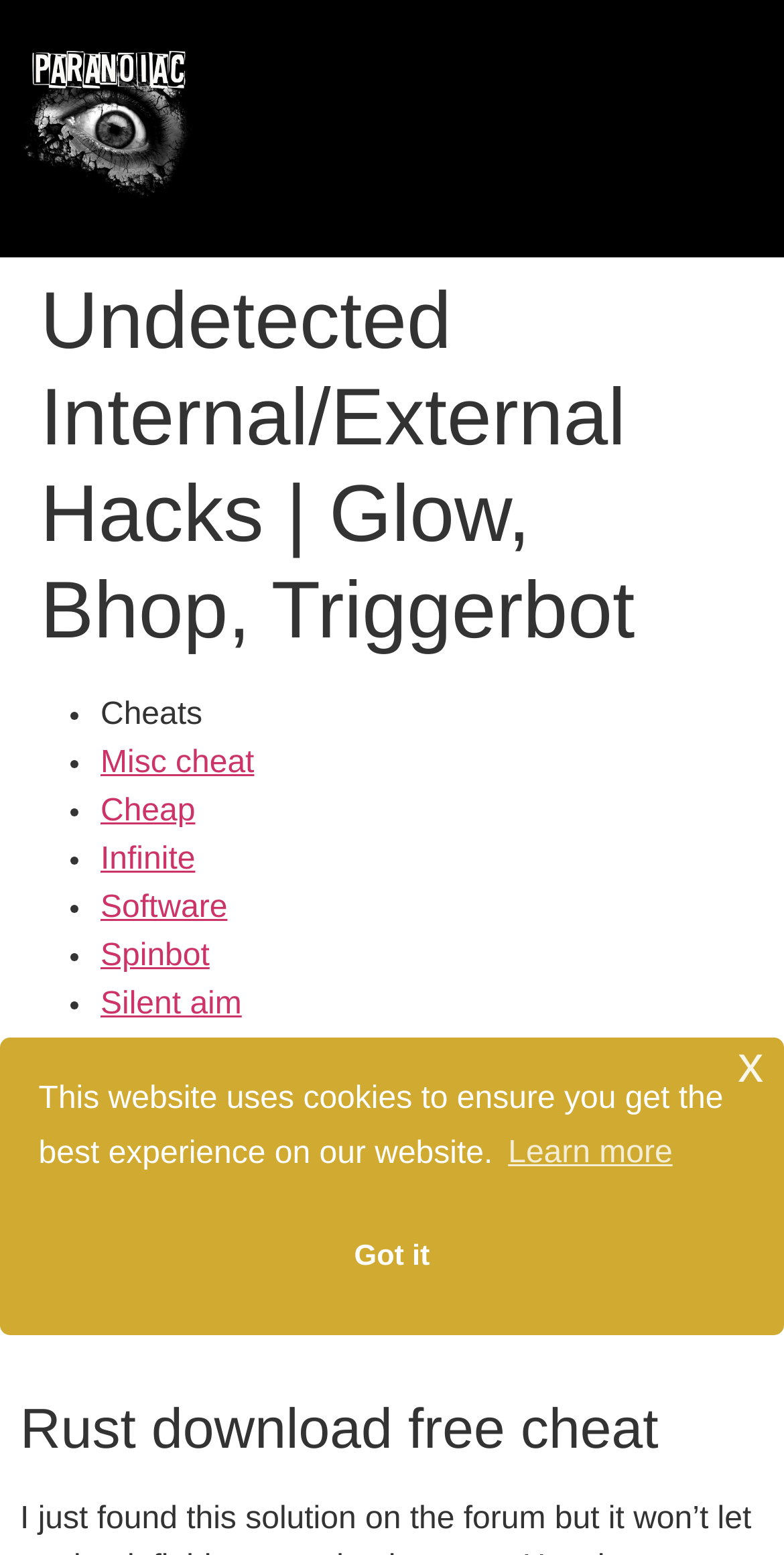What is the name of the website?
Using the image, provide a concise answer in one word or a short phrase.

Paranoiac Home